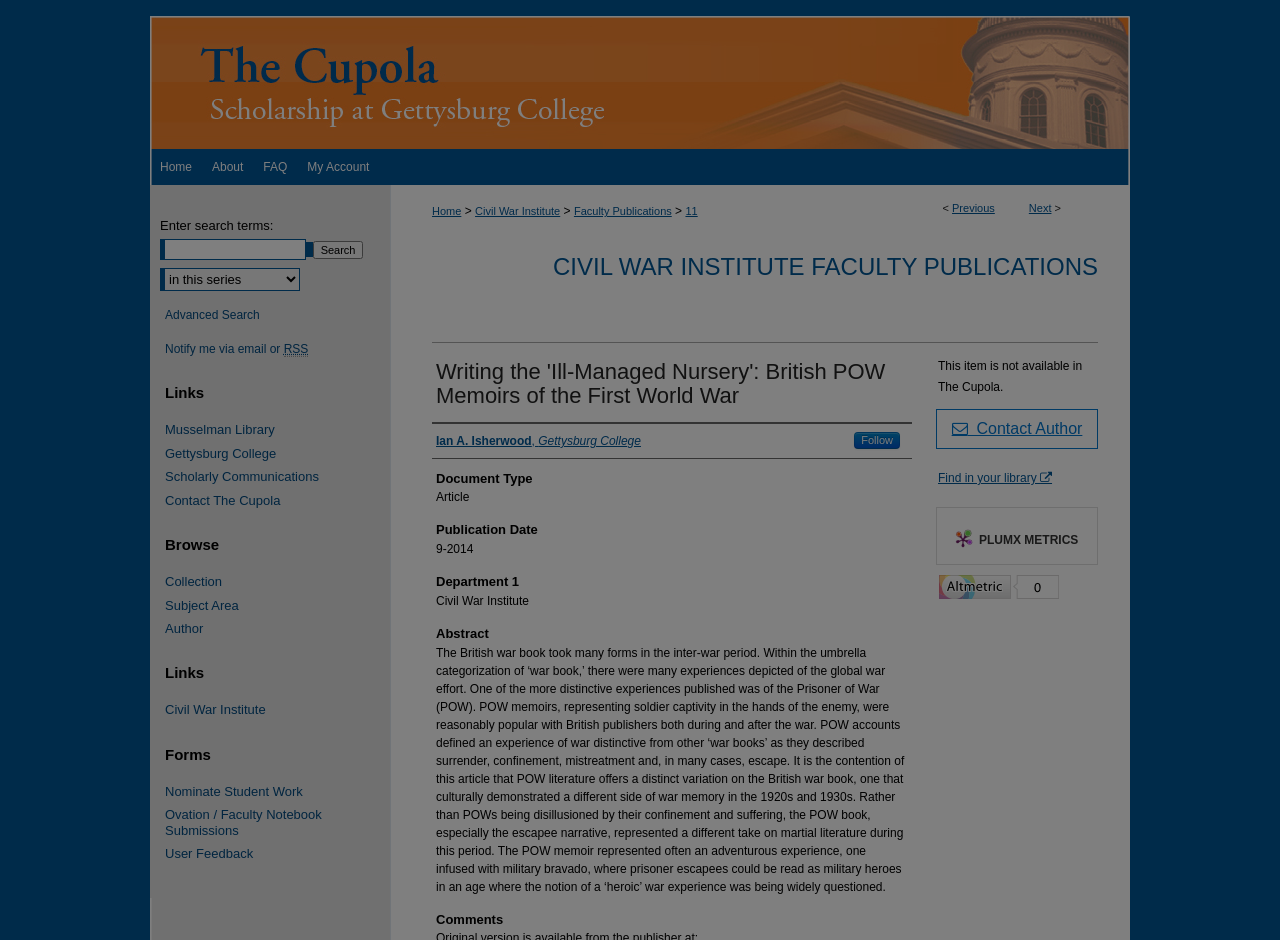Provide the bounding box coordinates of the UI element this sentence describes: "Contact Author".

[0.731, 0.435, 0.858, 0.478]